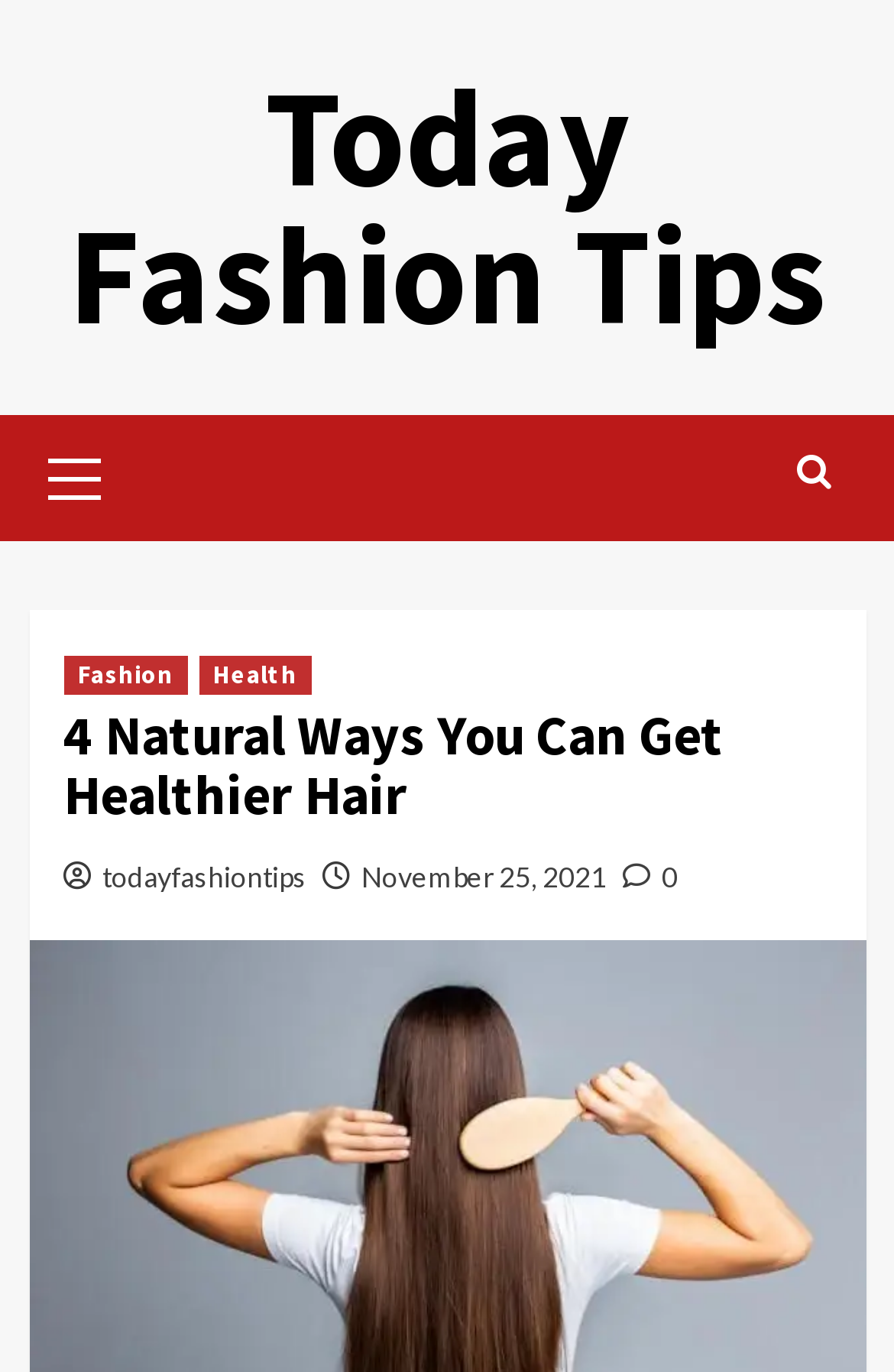Identify the bounding box coordinates of the part that should be clicked to carry out this instruction: "Learn About Us".

None